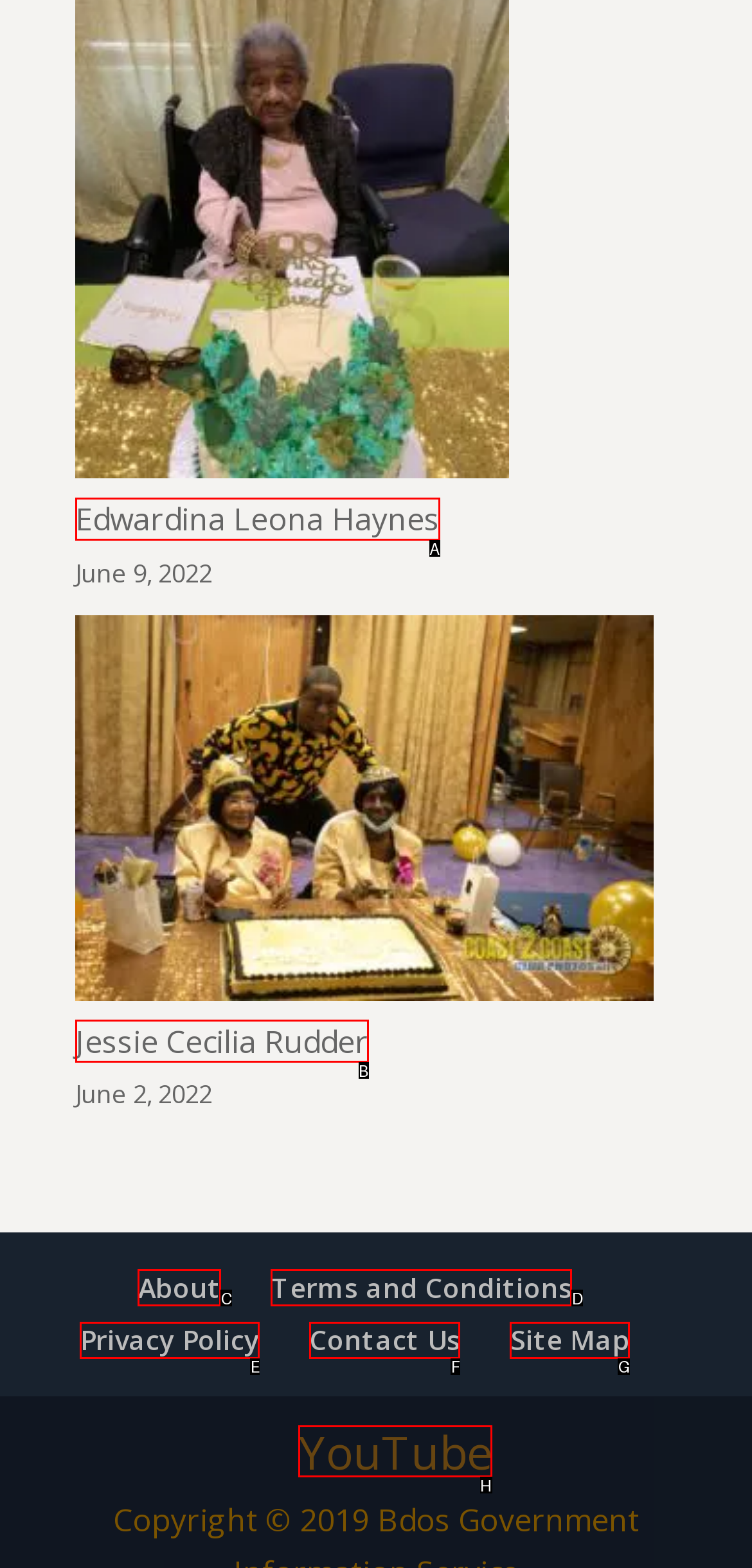Indicate the UI element to click to perform the task: Open YouTube channel. Reply with the letter corresponding to the chosen element.

H